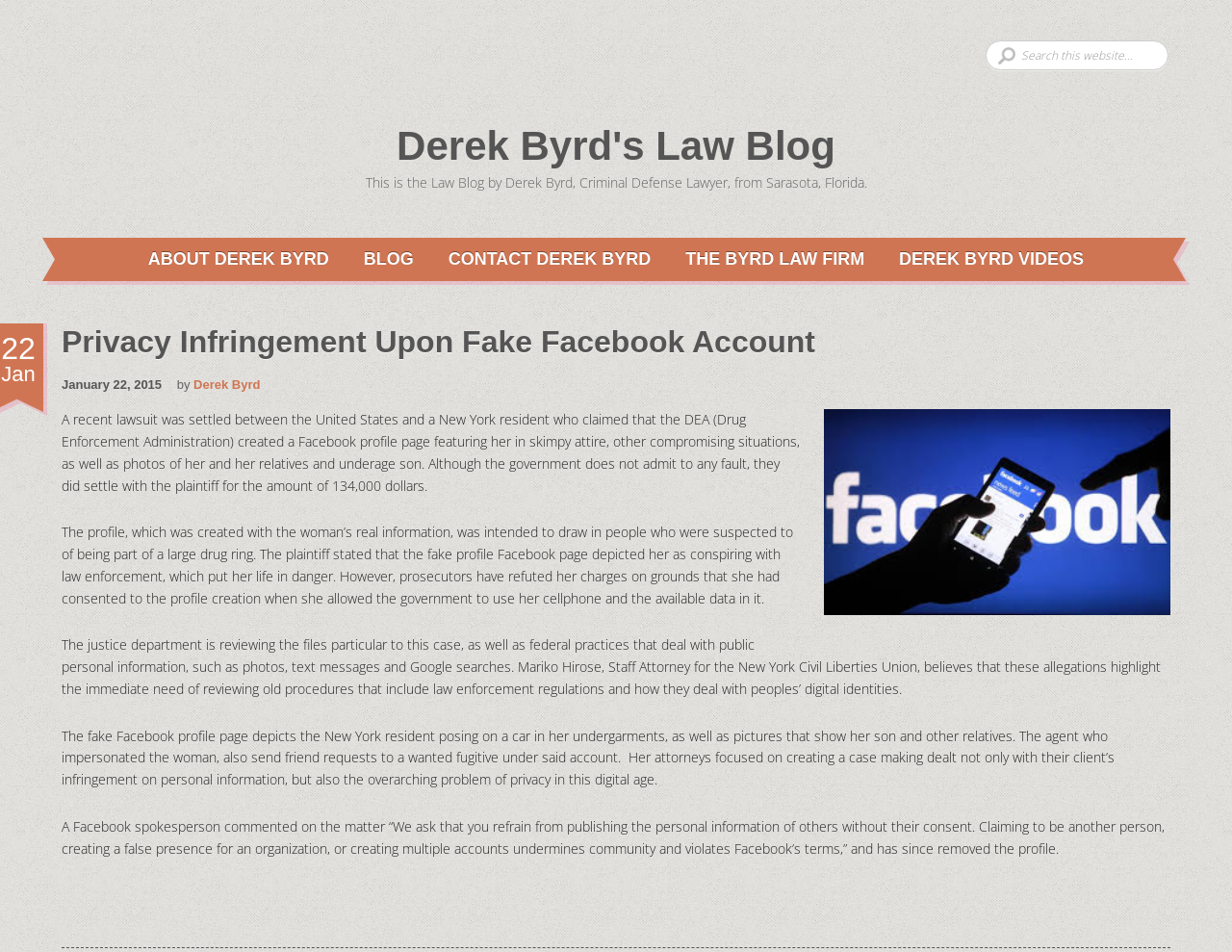Determine the bounding box of the UI component based on this description: "Blog". The bounding box coordinates should be four float values between 0 and 1, i.e., [left, top, right, bottom].

[0.283, 0.249, 0.348, 0.294]